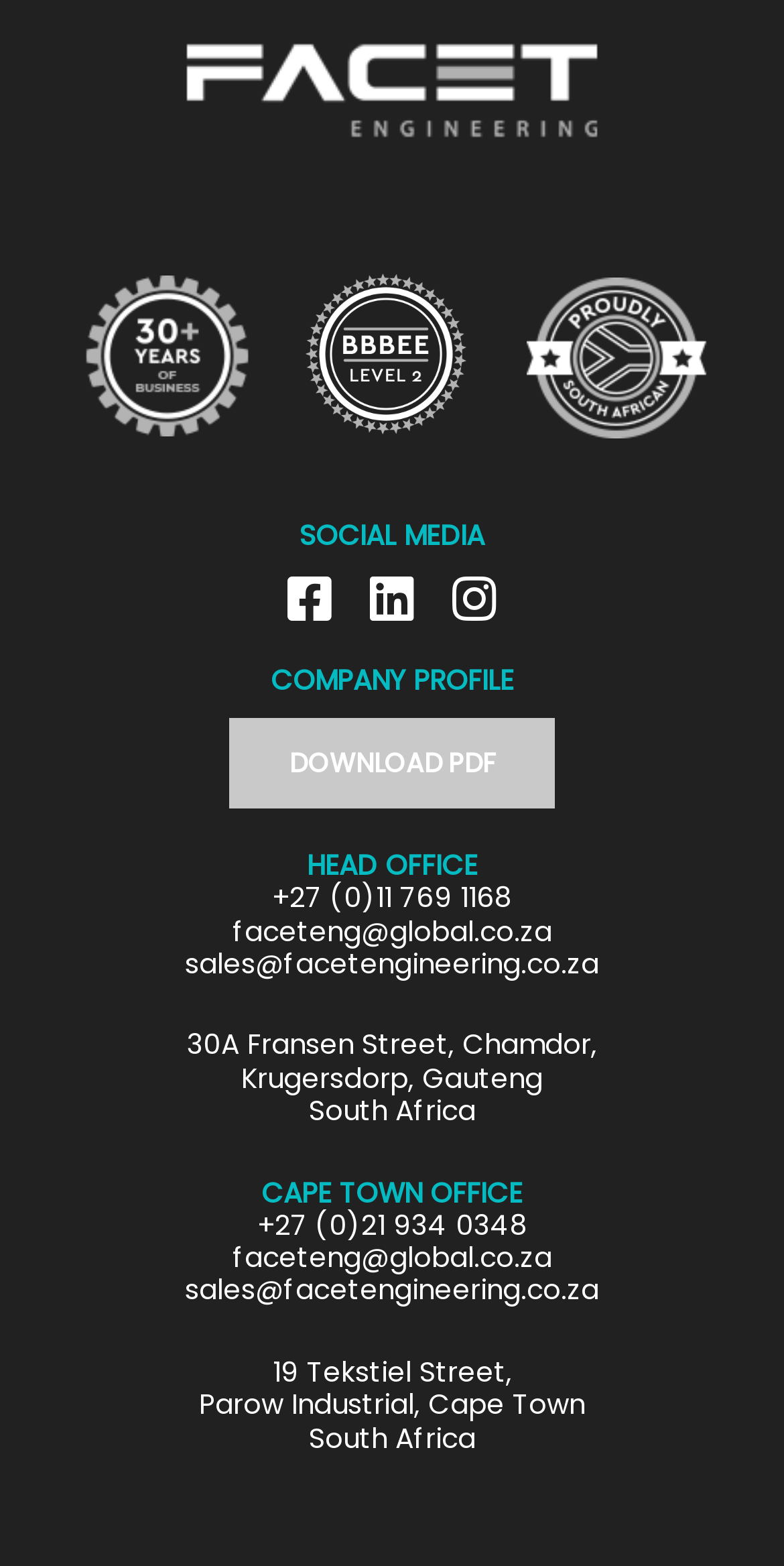Locate and provide the bounding box coordinates for the HTML element that matches this description: "+27 (0)11 769 1168".

[0.346, 0.562, 0.654, 0.586]